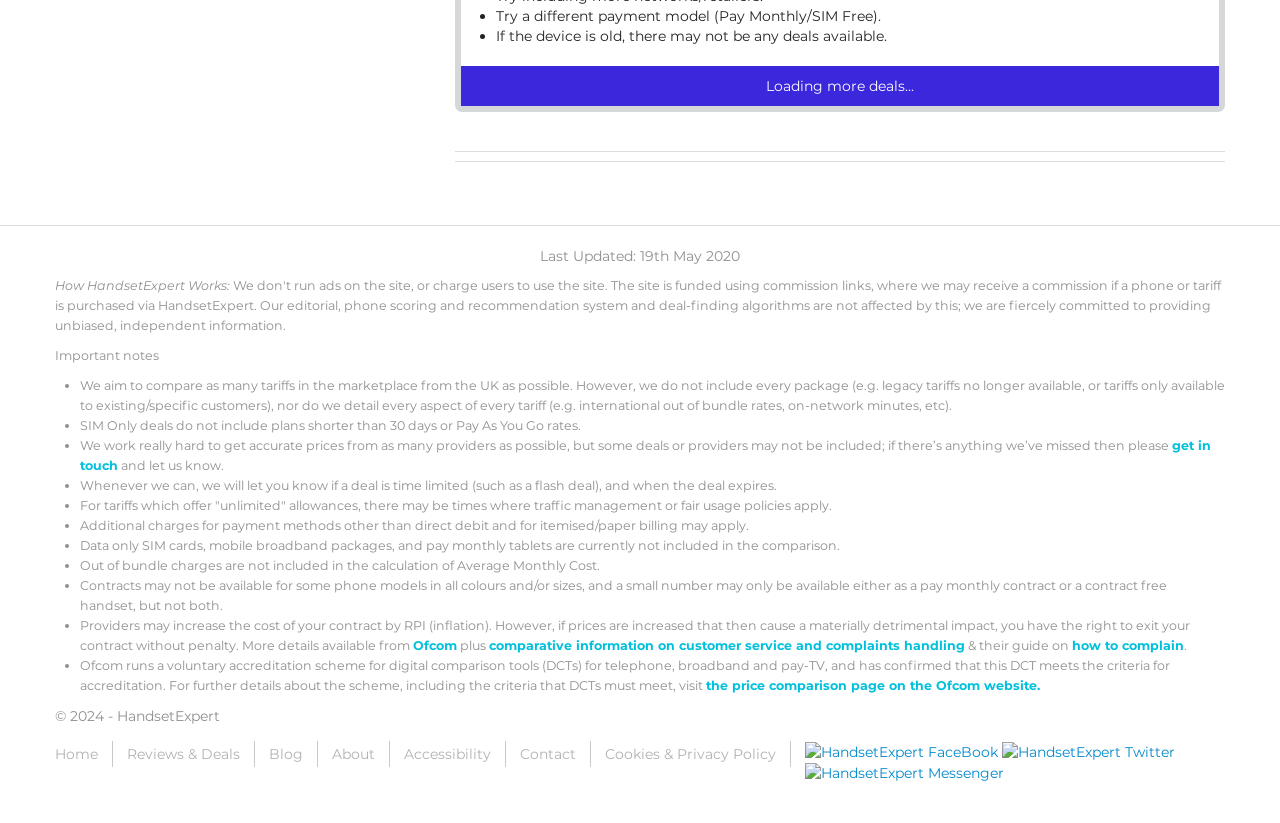What is the purpose of HandsetExpert?
Respond to the question with a well-detailed and thorough answer.

Based on the webpage content, HandsetExpert appears to be a website that helps users compare phone deals and tariffs from various providers. The website provides information on how it works, important notes, and details on what is included and excluded from the comparison.